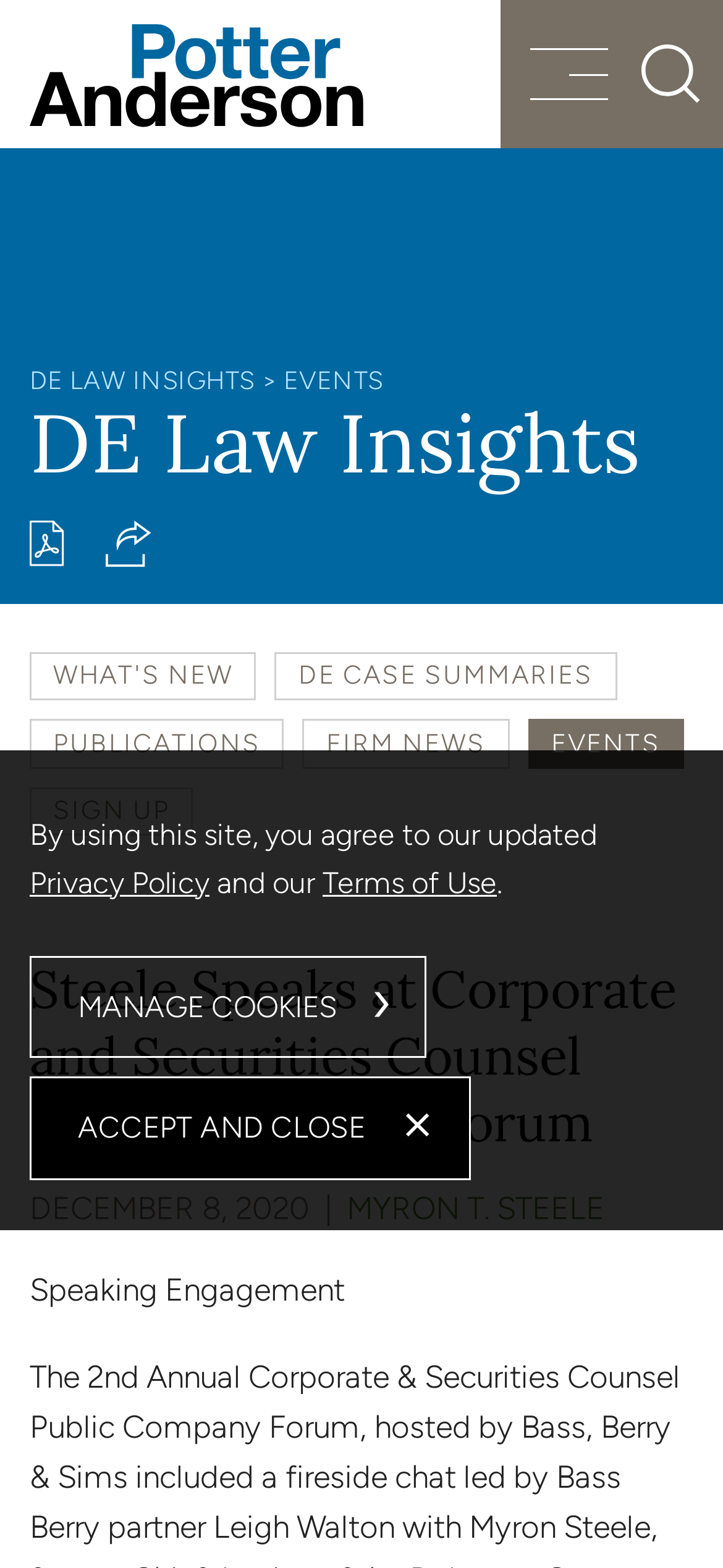What is the name of the speaker?
Based on the image, answer the question with a single word or brief phrase.

Myron T. Steele